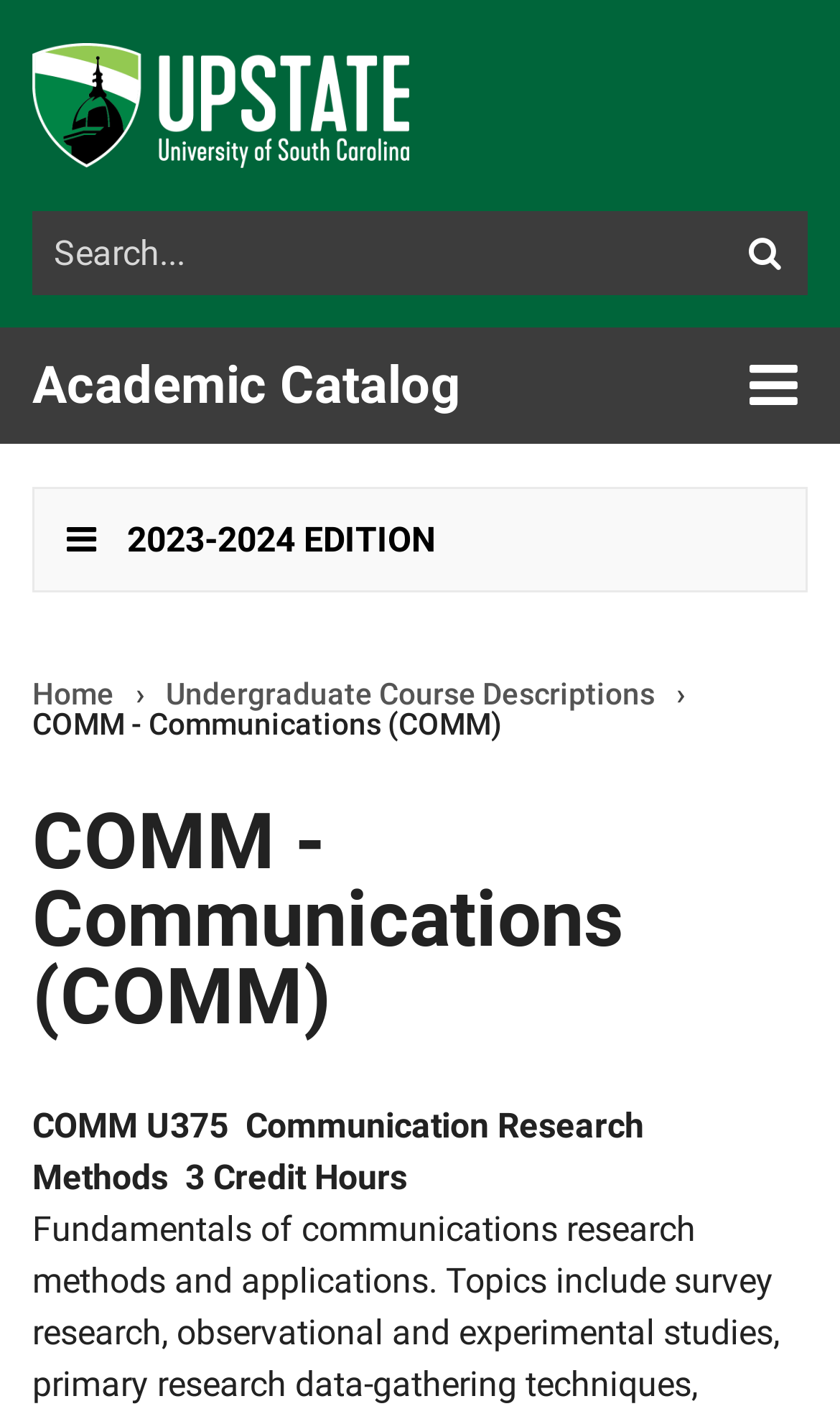Provide the bounding box coordinates in the format (top-left x, top-left y, bottom-right x, bottom-right y). All values are floating point numbers between 0 and 1. Determine the bounding box coordinate of the UI element described as: Undergraduate Course Descriptions

[0.197, 0.478, 0.779, 0.499]